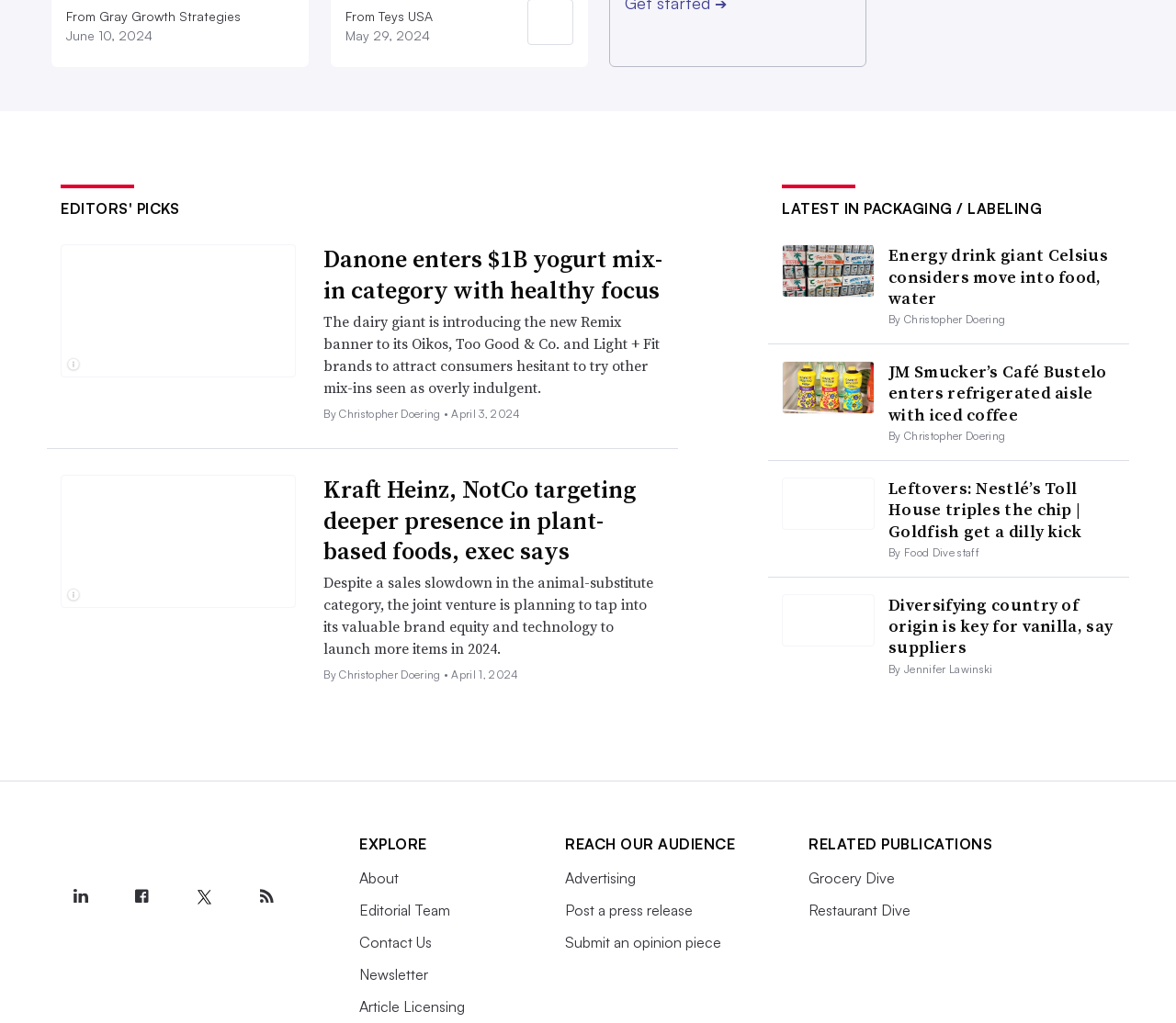Look at the image and write a detailed answer to the question: 
What is the name of the publication?

The logo and links to social media platforms indicate that the publication is Food Dive, which is part of Industry Dive.